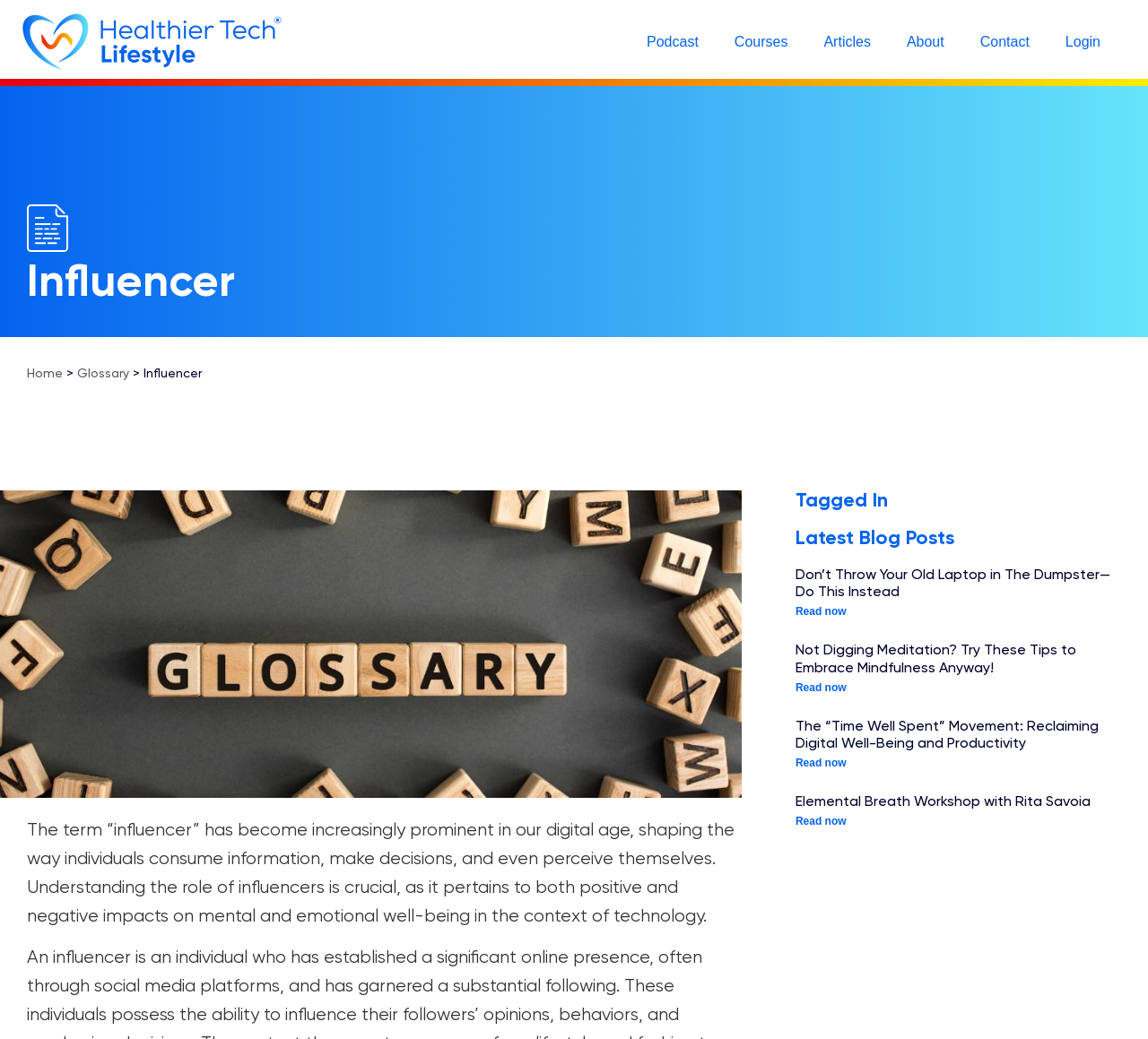What is the name of the website?
Answer the question in as much detail as possible.

The name of the website is 'Healthier Tech' as indicated by the link 'Healthier Tech Lifestyle' at the top of the webpage.